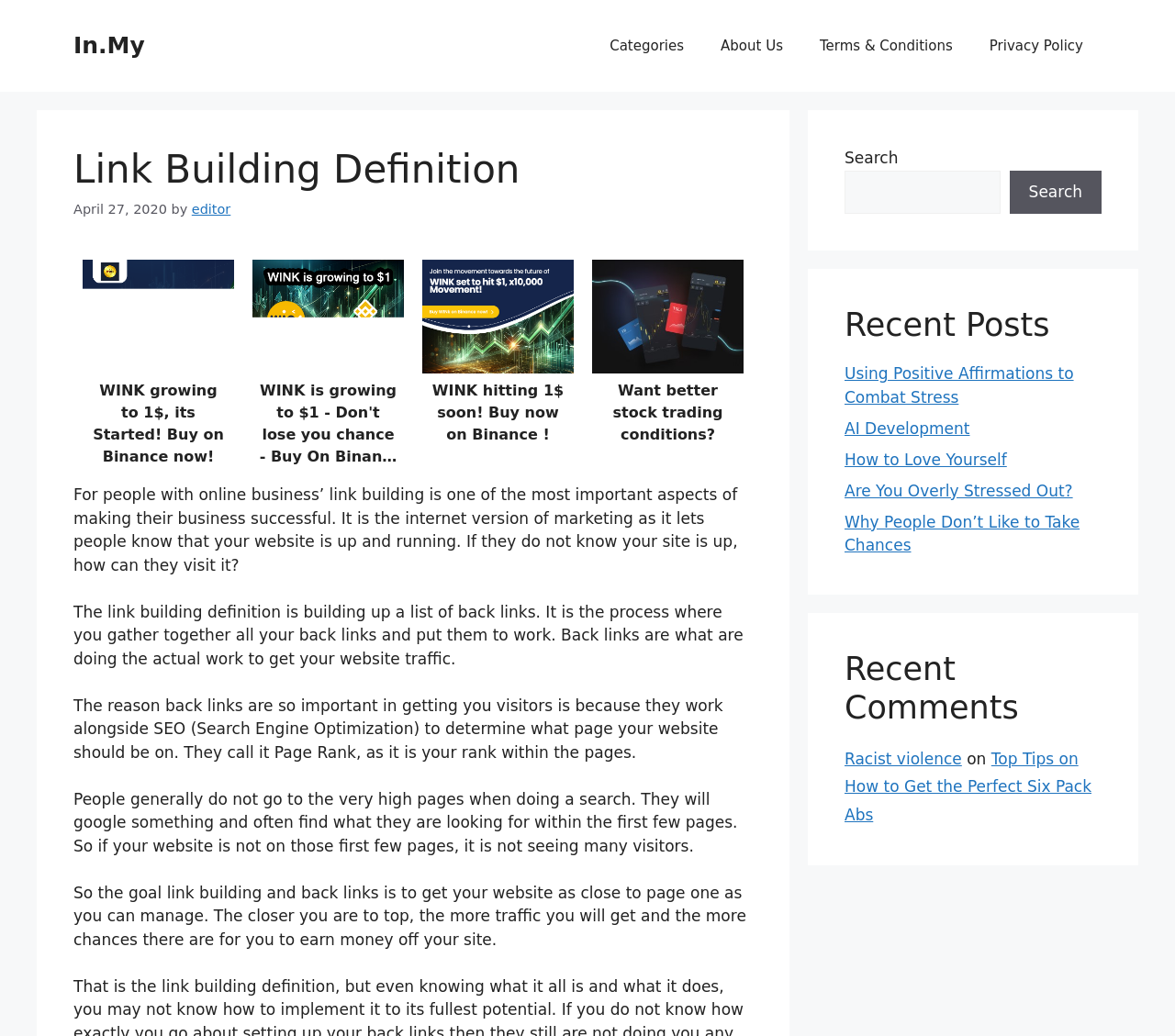What is the purpose of back links?
Analyze the image and provide a thorough answer to the question.

The purpose of back links is to get website traffic, as they work alongside SEO to determine what page a website should be on, and people generally do not go to very high pages when doing a search, so back links help to get a website as close to page one as possible.